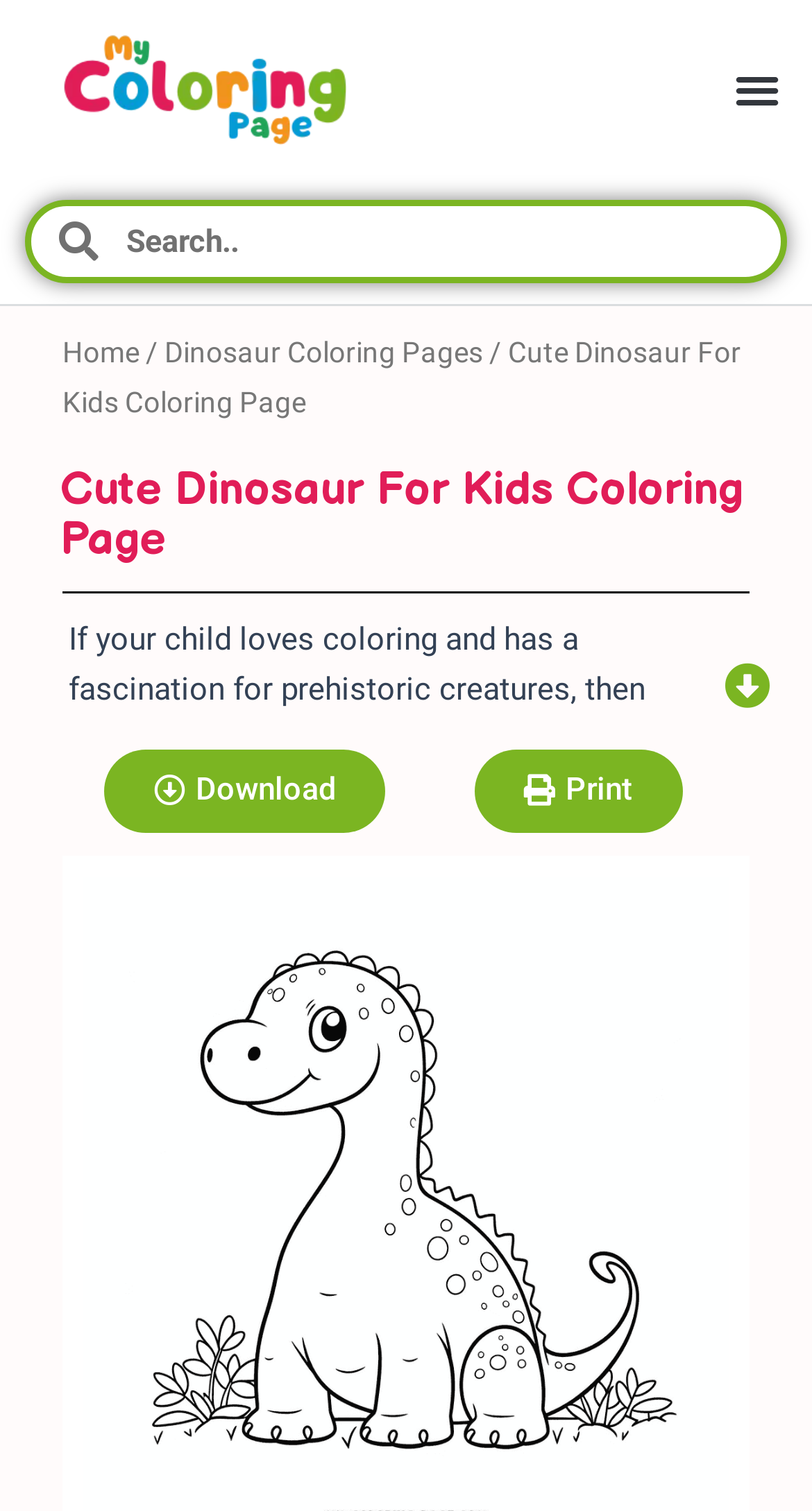How many buttons are there on the webpage?
Based on the screenshot, respond with a single word or phrase.

3